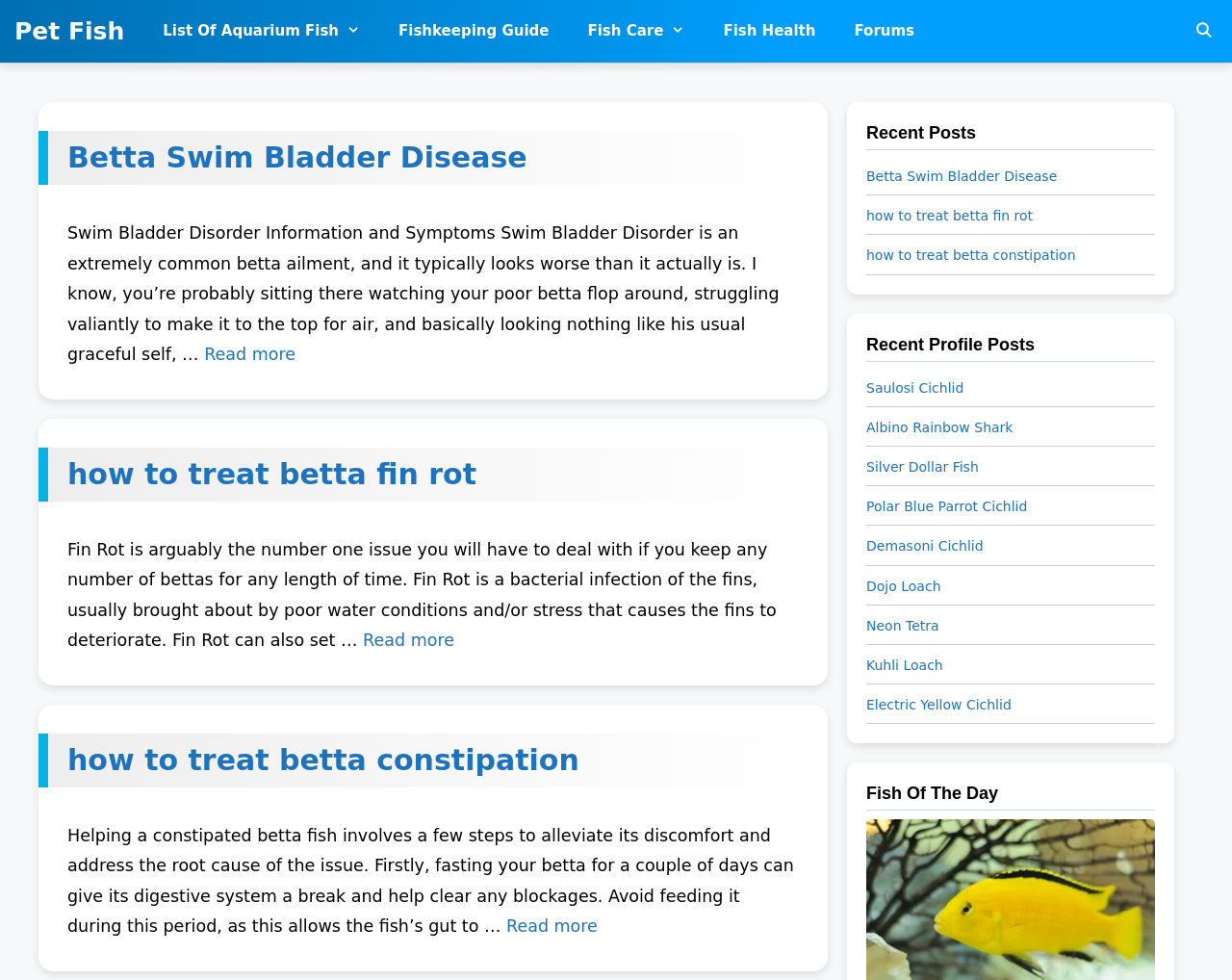What is the purpose of the 'Fish Of The Day' section?
Please give a detailed and elaborate explanation in response to the question.

The 'Fish Of The Day' section likely features a daily highlight of a specific fish species, possibly with information on its characteristics, care requirements, or interesting facts, and may be intended to educate or entertain users.